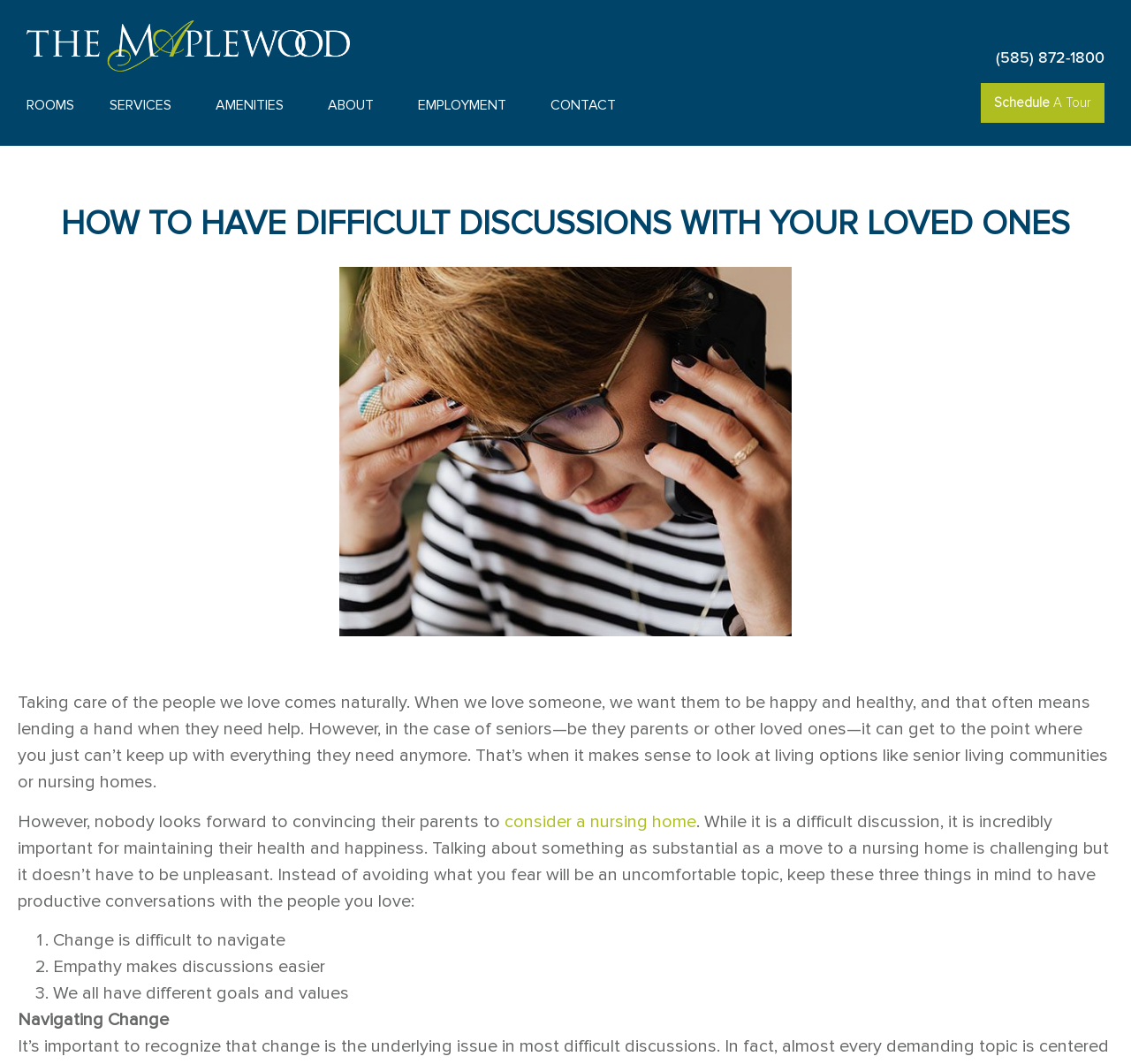Using a single word or phrase, answer the following question: 
What is the topic of the main article on the webpage?

Difficult discussions with loved ones